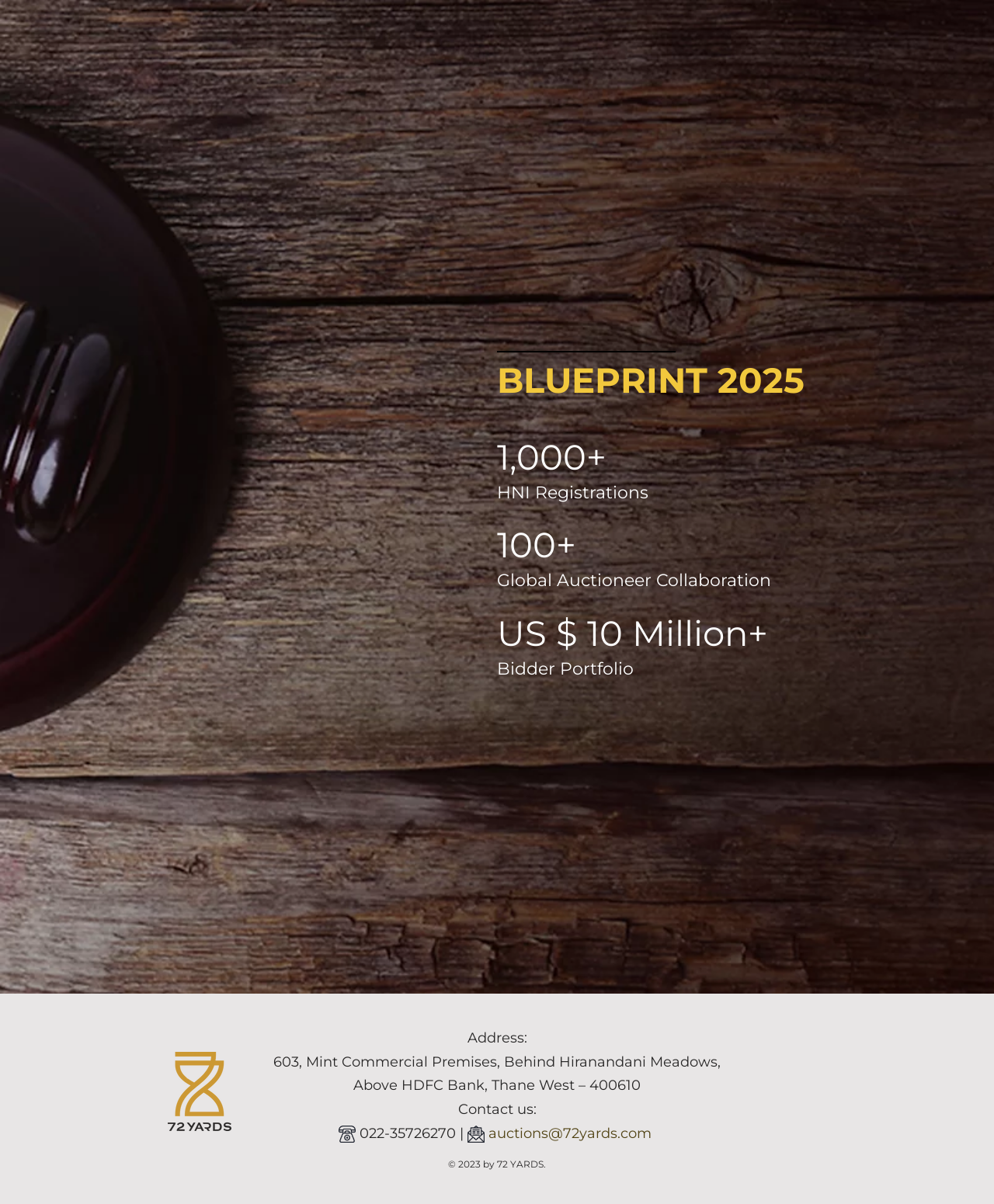What is the email address for auctions? Based on the screenshot, please respond with a single word or phrase.

auctions@72yards.com